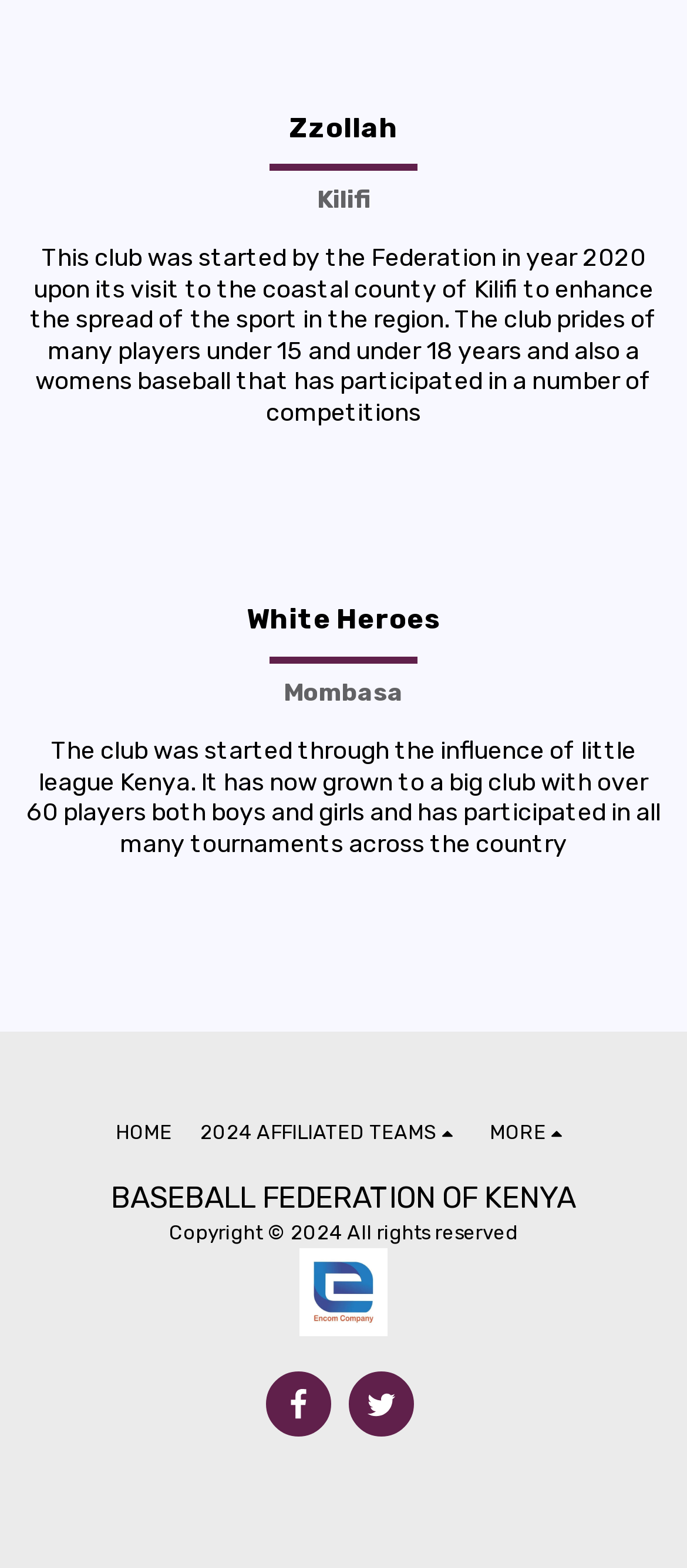Please provide a brief answer to the question using only one word or phrase: 
What is the copyright year of the webpage?

2024